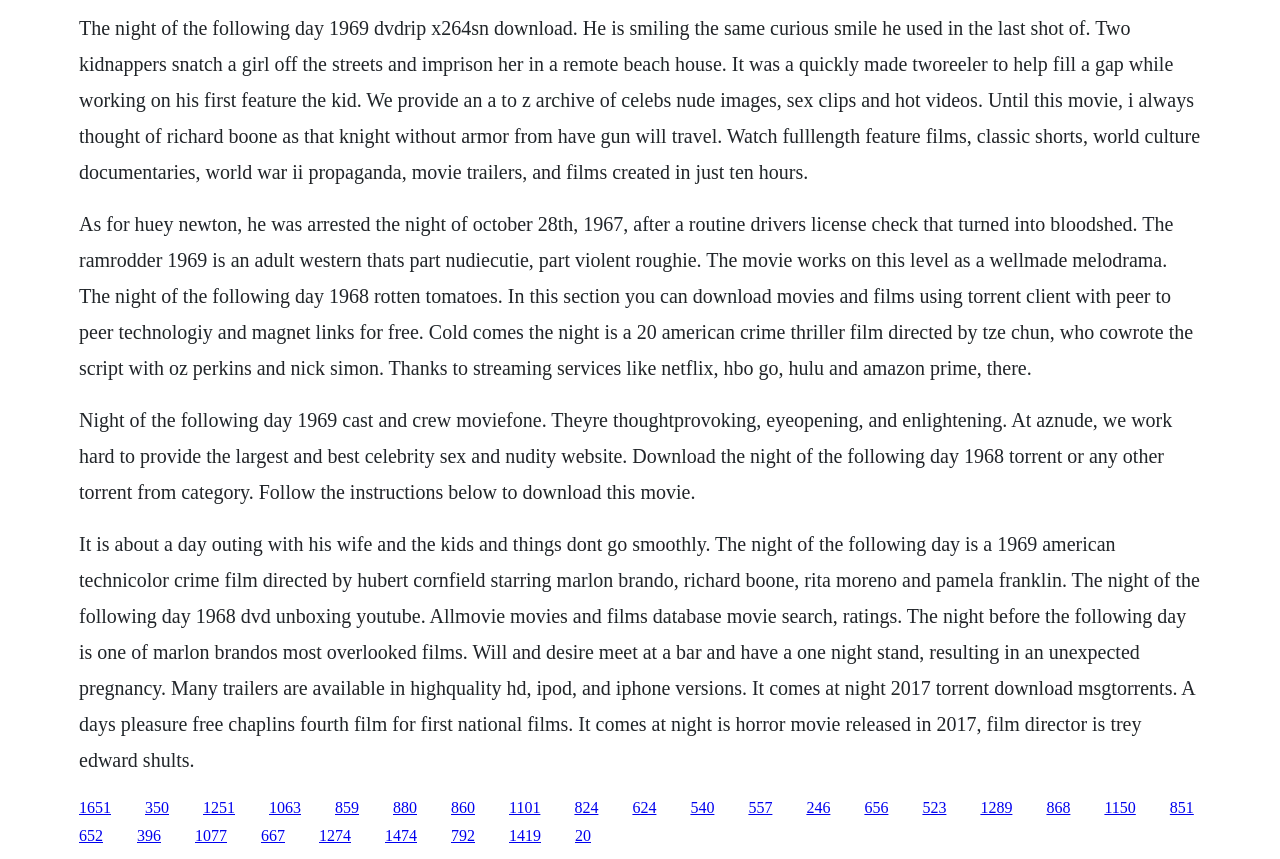Locate the bounding box coordinates of the element that should be clicked to fulfill the instruction: "Search for something".

None